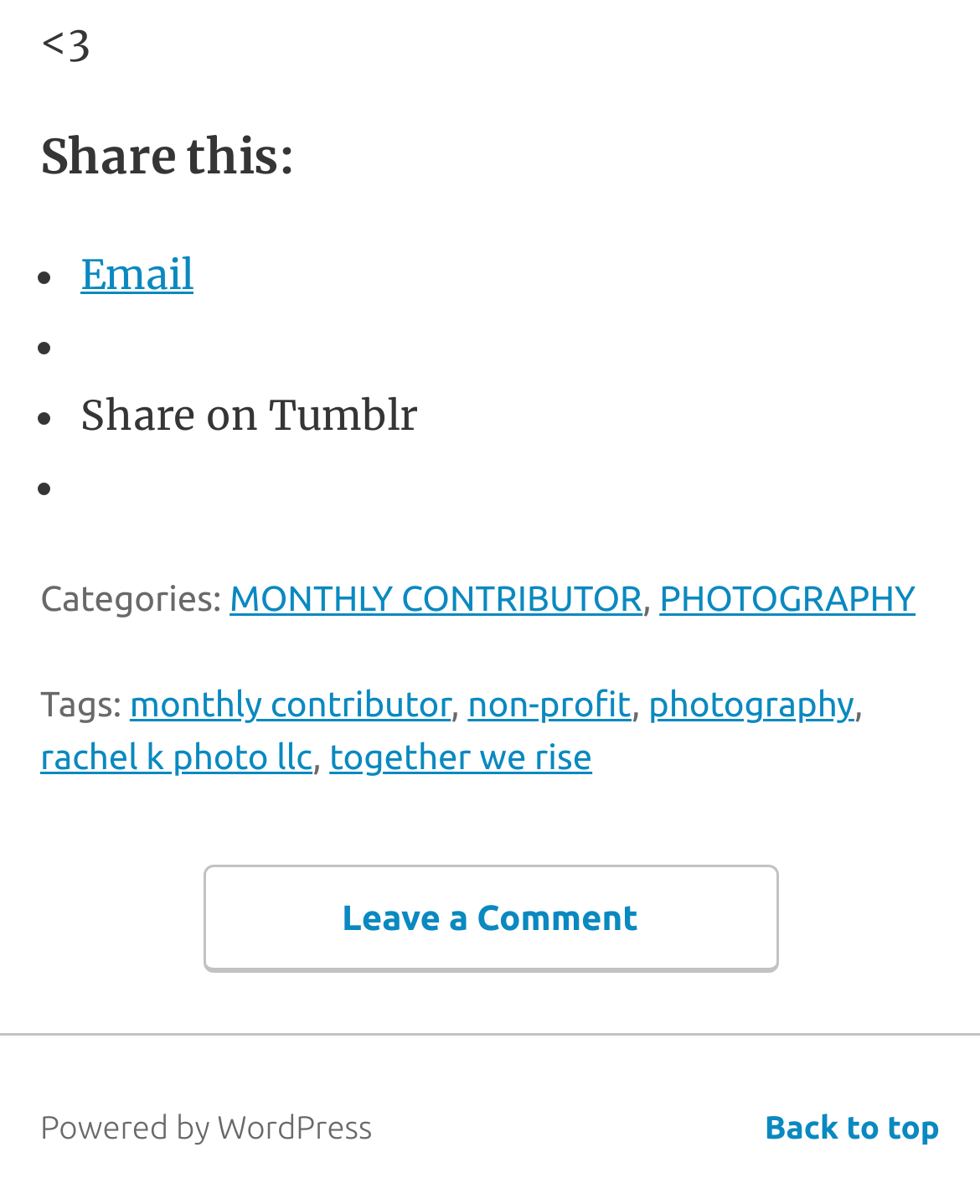Please determine the bounding box coordinates of the element's region to click in order to carry out the following instruction: "Share via Email". The coordinates should be four float numbers between 0 and 1, i.e., [left, top, right, bottom].

[0.082, 0.207, 0.197, 0.249]